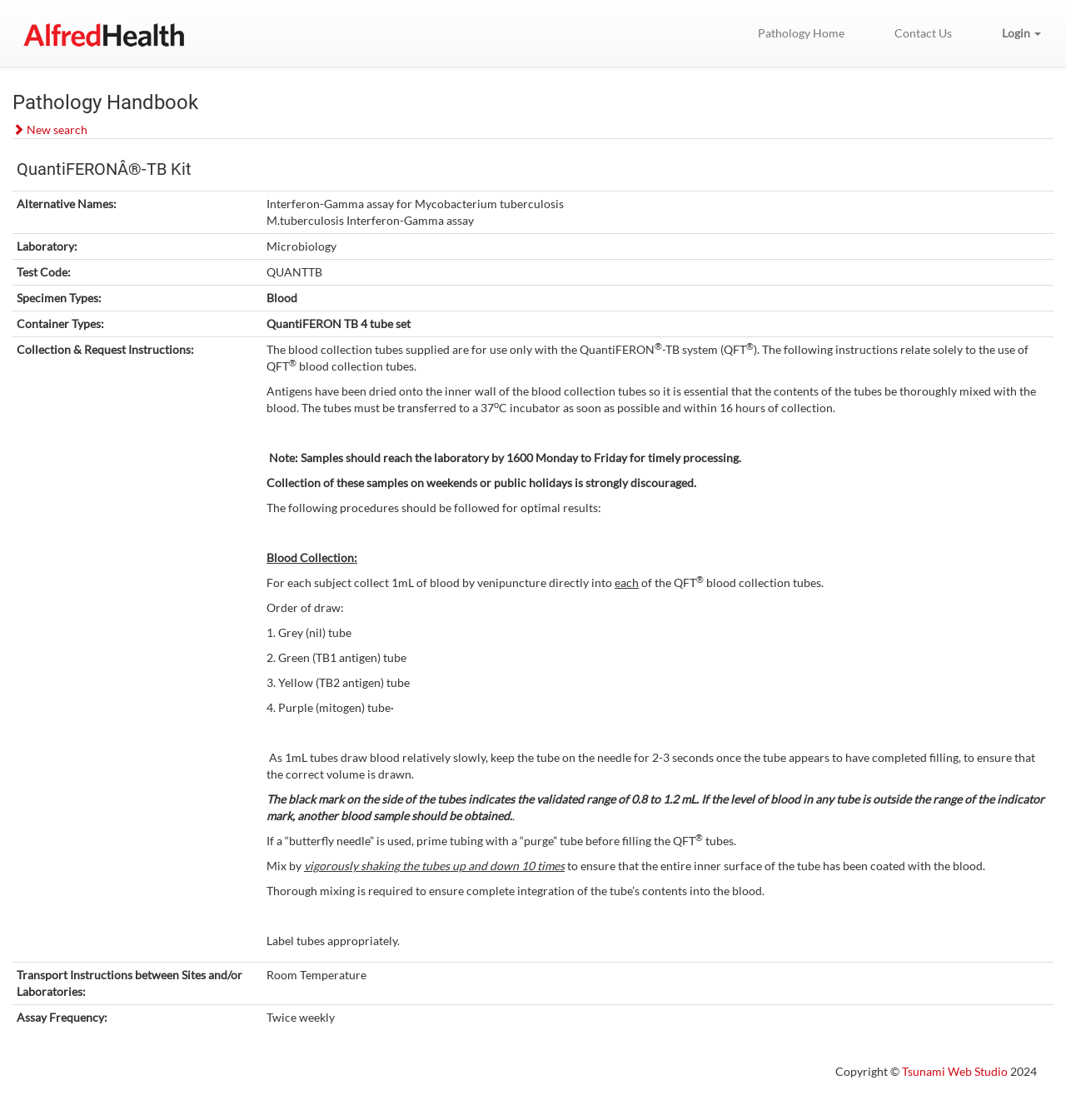What is the name of the pathology kit?
Answer the question with a single word or phrase by looking at the picture.

QuantiFERON-TB Kit